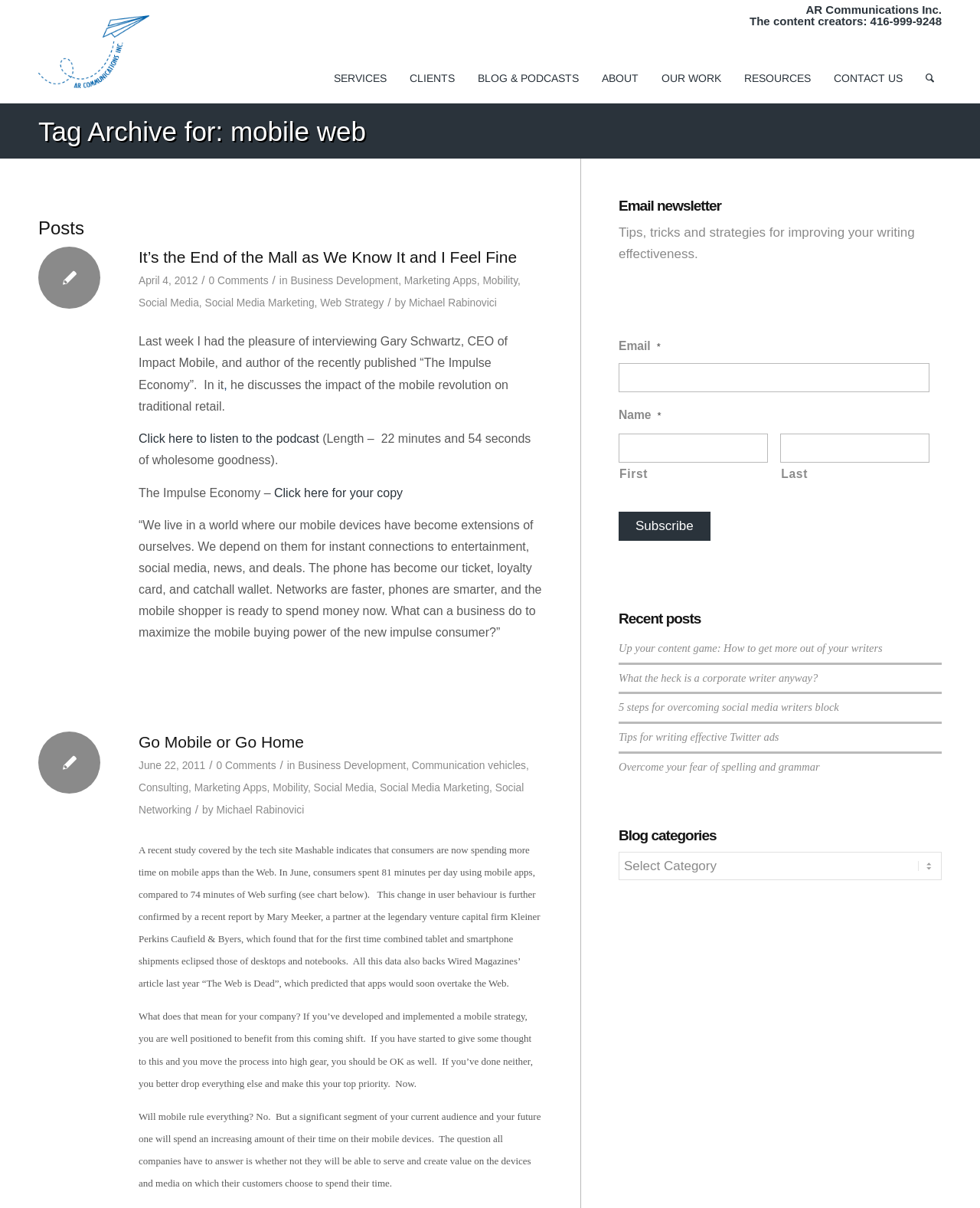Please identify the bounding box coordinates of the area that needs to be clicked to fulfill the following instruction: "Read the article about research papers."

None